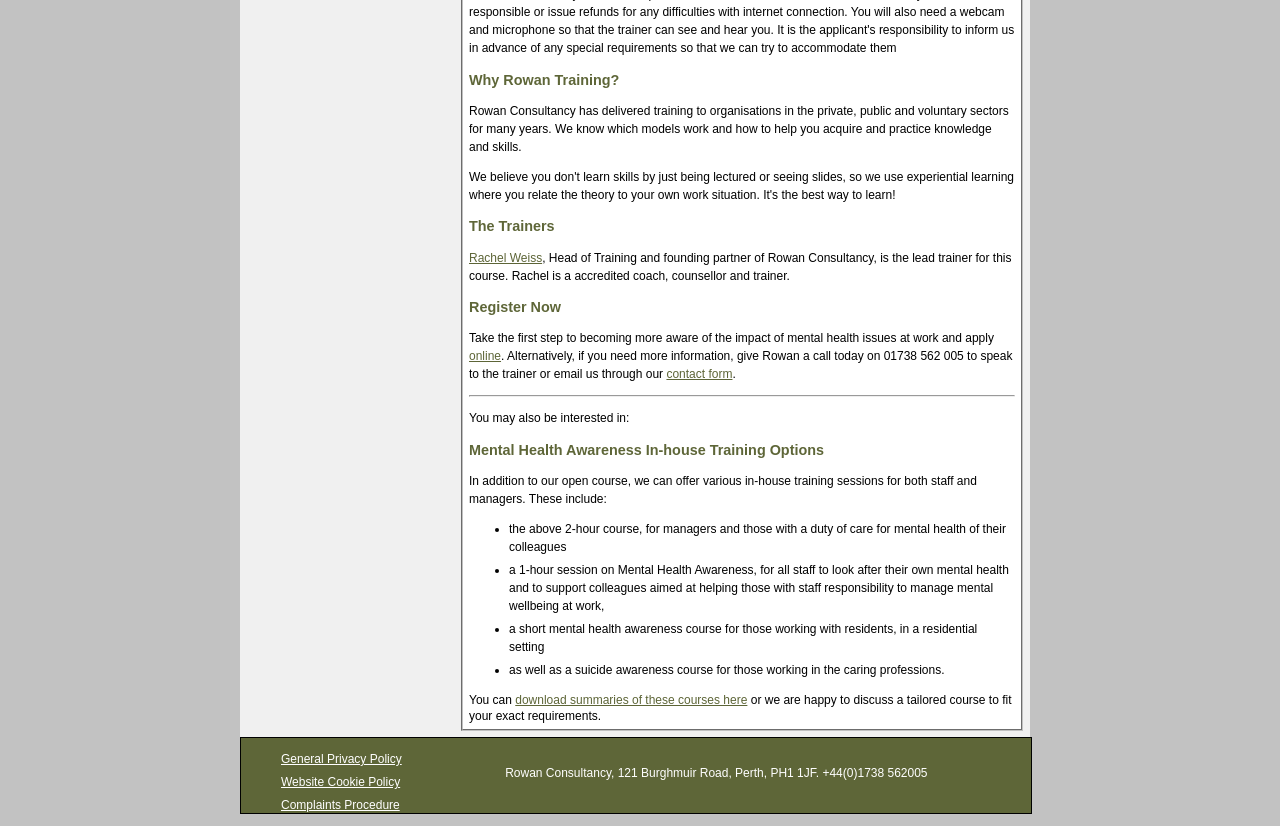Locate the bounding box of the UI element with the following description: "Rachel Weiss".

[0.366, 0.303, 0.424, 0.32]